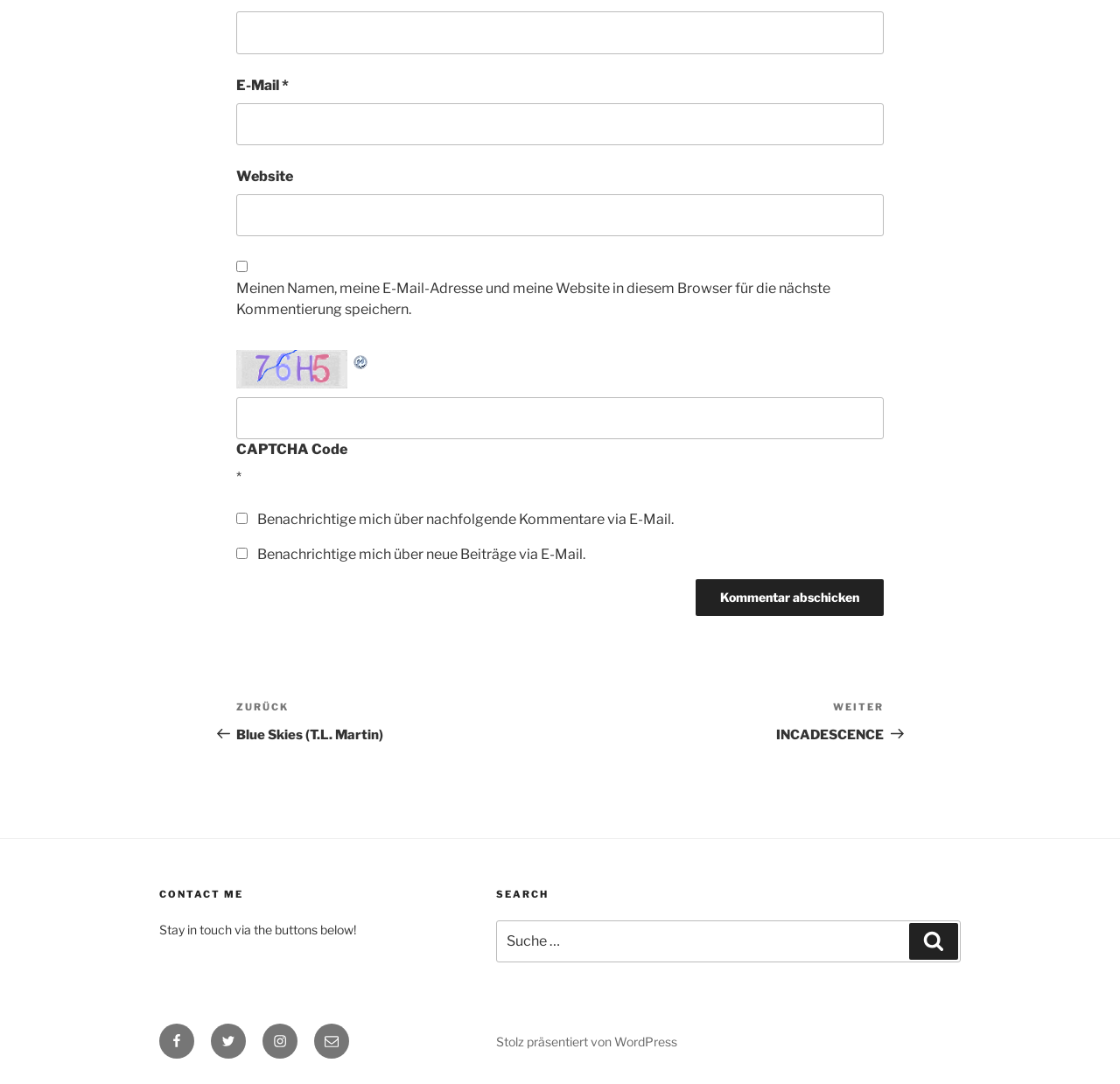Use a single word or phrase to answer the question: What are the two options for notification?

Comment and post